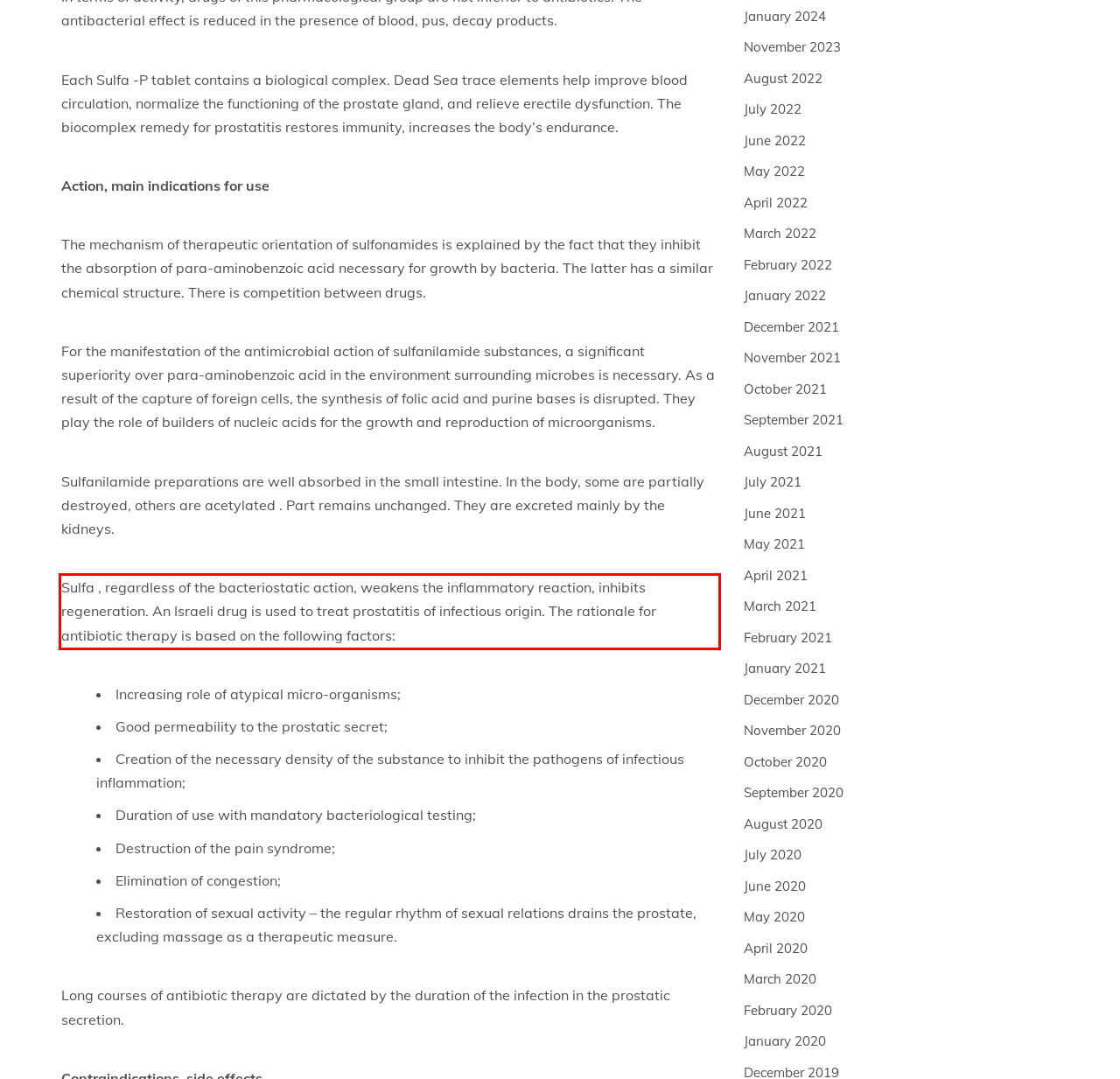Review the webpage screenshot provided, and perform OCR to extract the text from the red bounding box.

Sulfa , regardless of the bacteriostatic action, weakens the inflammatory reaction, inhibits regeneration. An Israeli drug is used to treat prostatitis of infectious origin. The rationale for antibiotic therapy is based on the following factors: